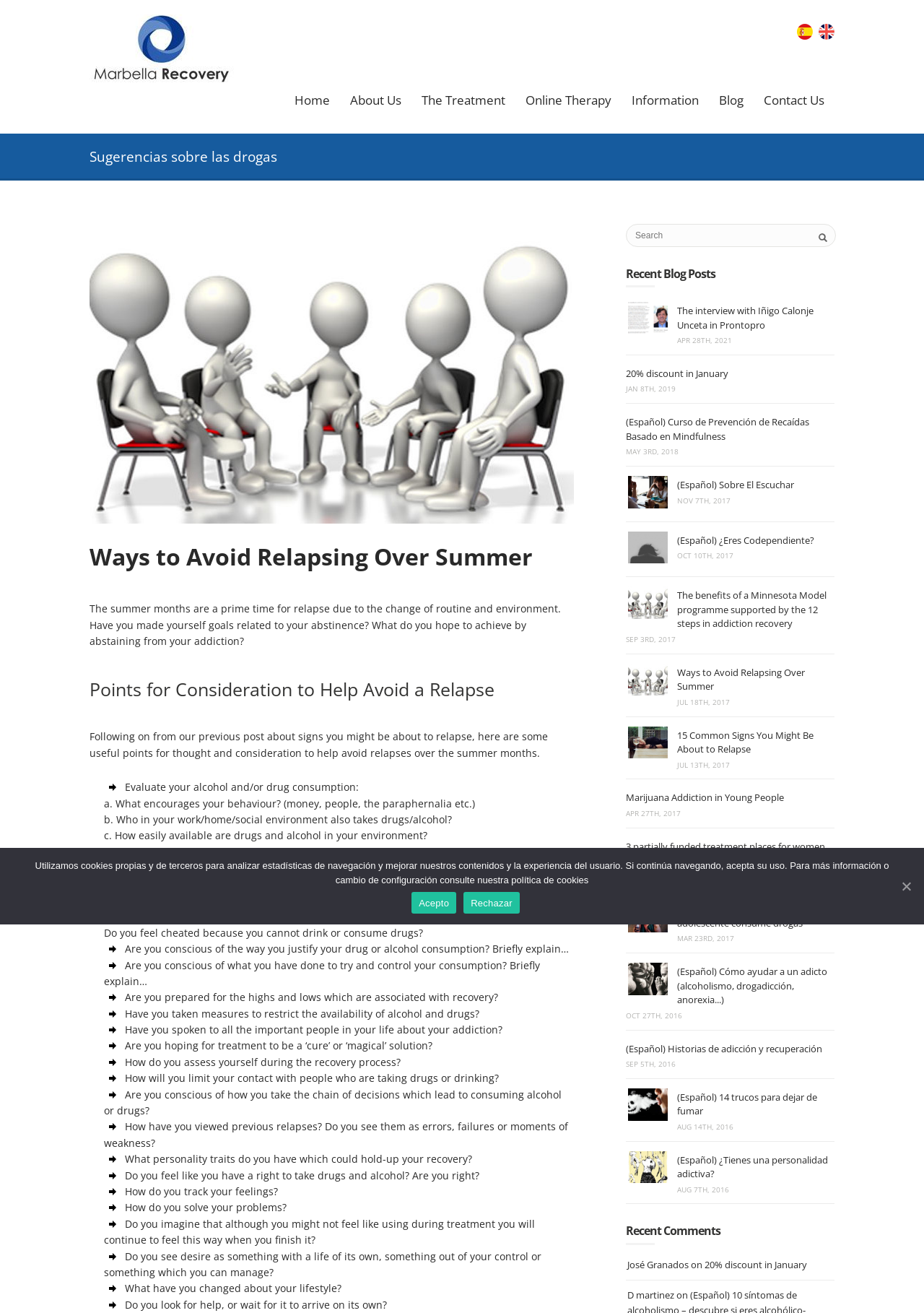Identify the bounding box coordinates of the region that should be clicked to execute the following instruction: "Click the 'Home' link".

[0.308, 0.068, 0.368, 0.085]